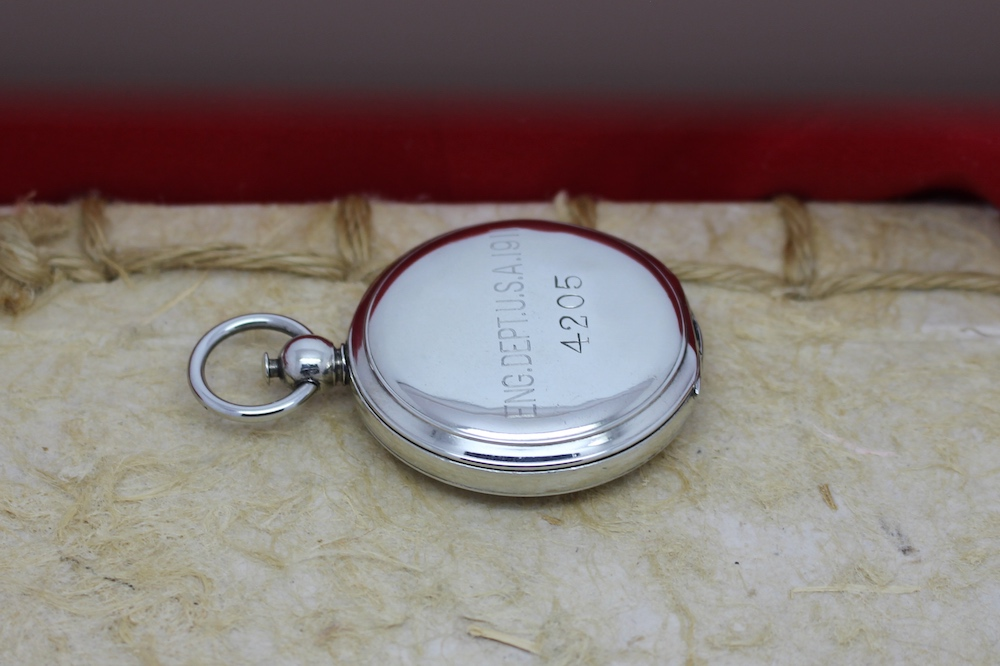Analyze the image and give a detailed response to the question:
What is the color of the backdrop?

The color of the backdrop is red because the caption specifically mentions a 'subtle red backdrop' that adds a warm contrast to the overall aesthetic of the image.